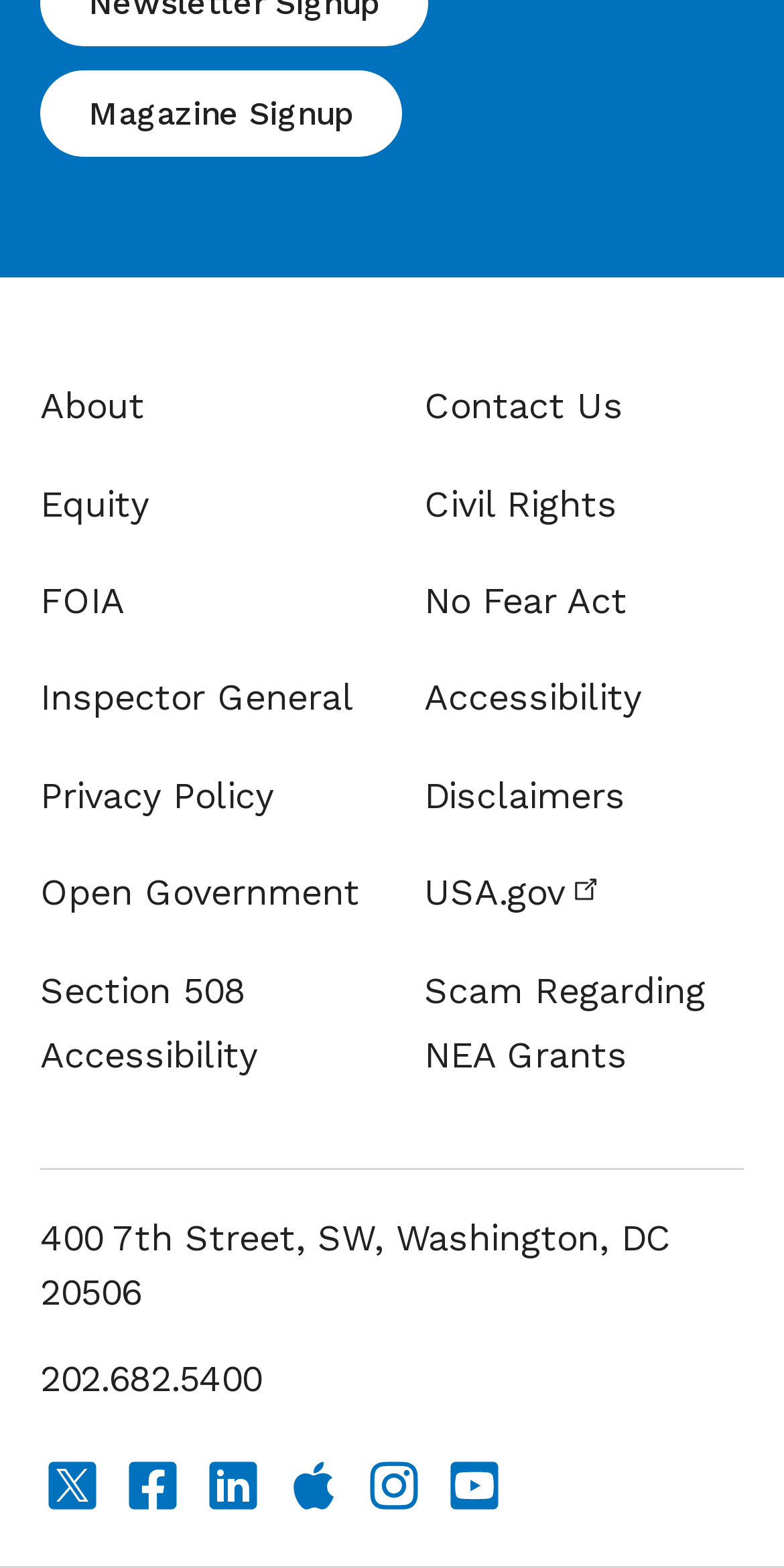What is the address of the organization?
Provide a short answer using one word or a brief phrase based on the image.

400 7th Street, SW, Washington, DC 20506